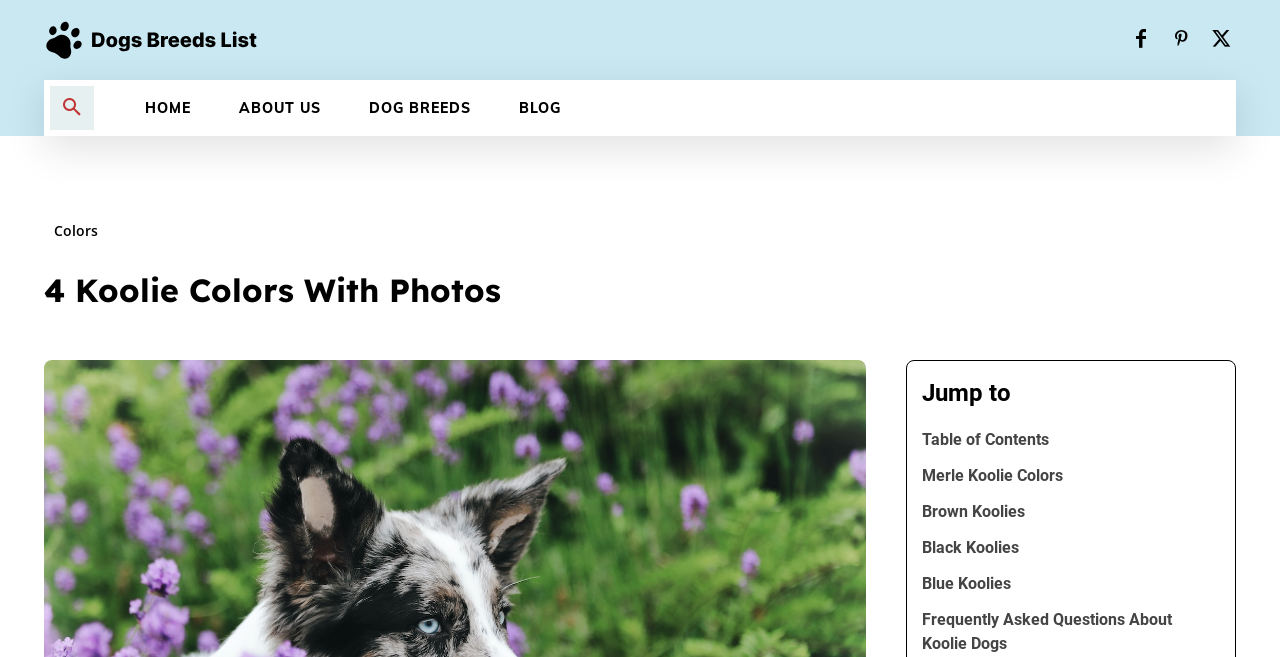Answer with a single word or phrase: 
How many links are there in the 'Jump to' section?

5